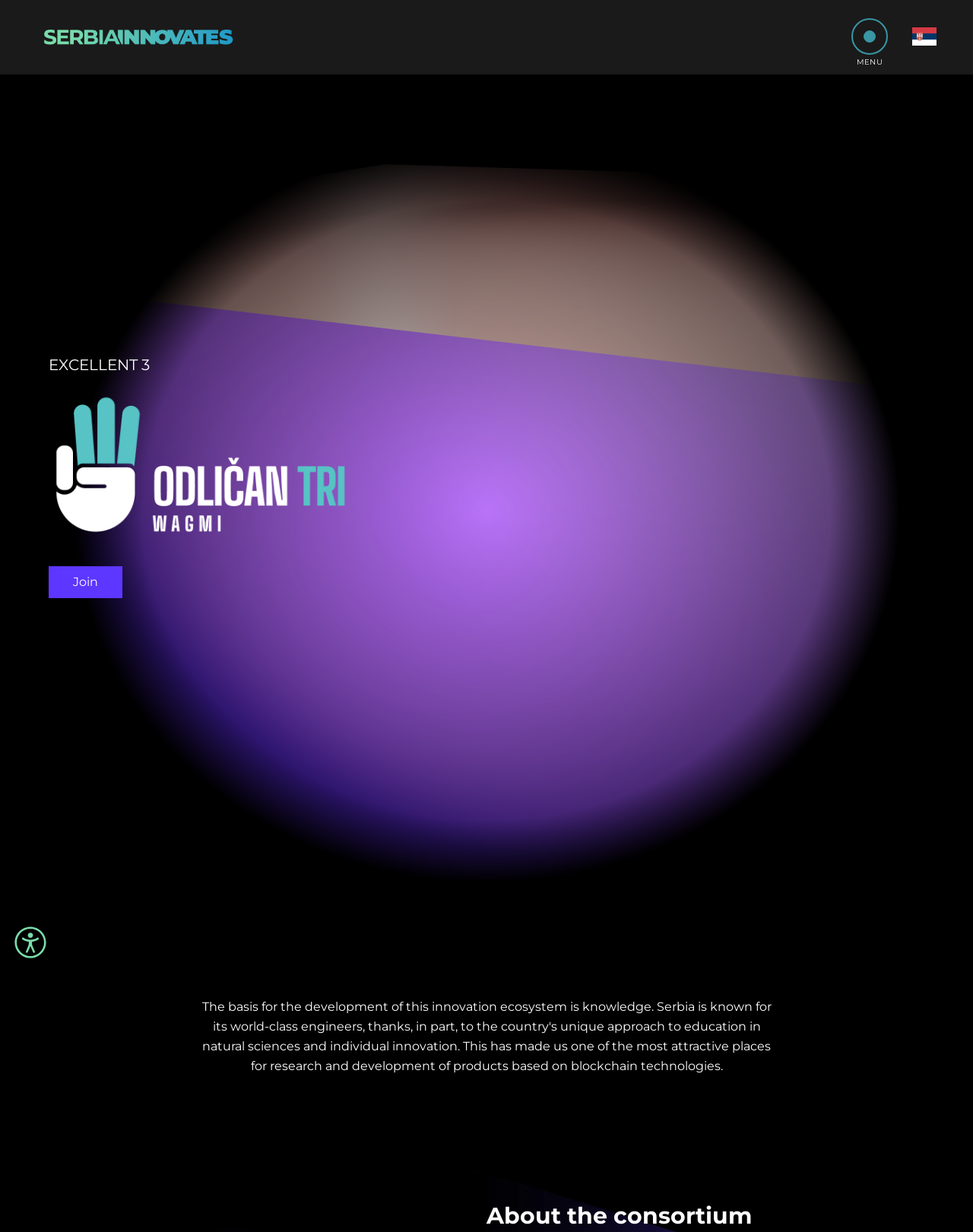What is the main theme of the webpage?
Please interpret the details in the image and answer the question thoroughly.

Based on the webpage's structure and content, it appears to be focused on innovation, with categories like 'MEDICINE & BIOTECHNOLOGY', 'WEB3 & BLOCKCHAIN', and 'GAMING & VR', suggesting that the webpage is related to innovative technologies and projects.